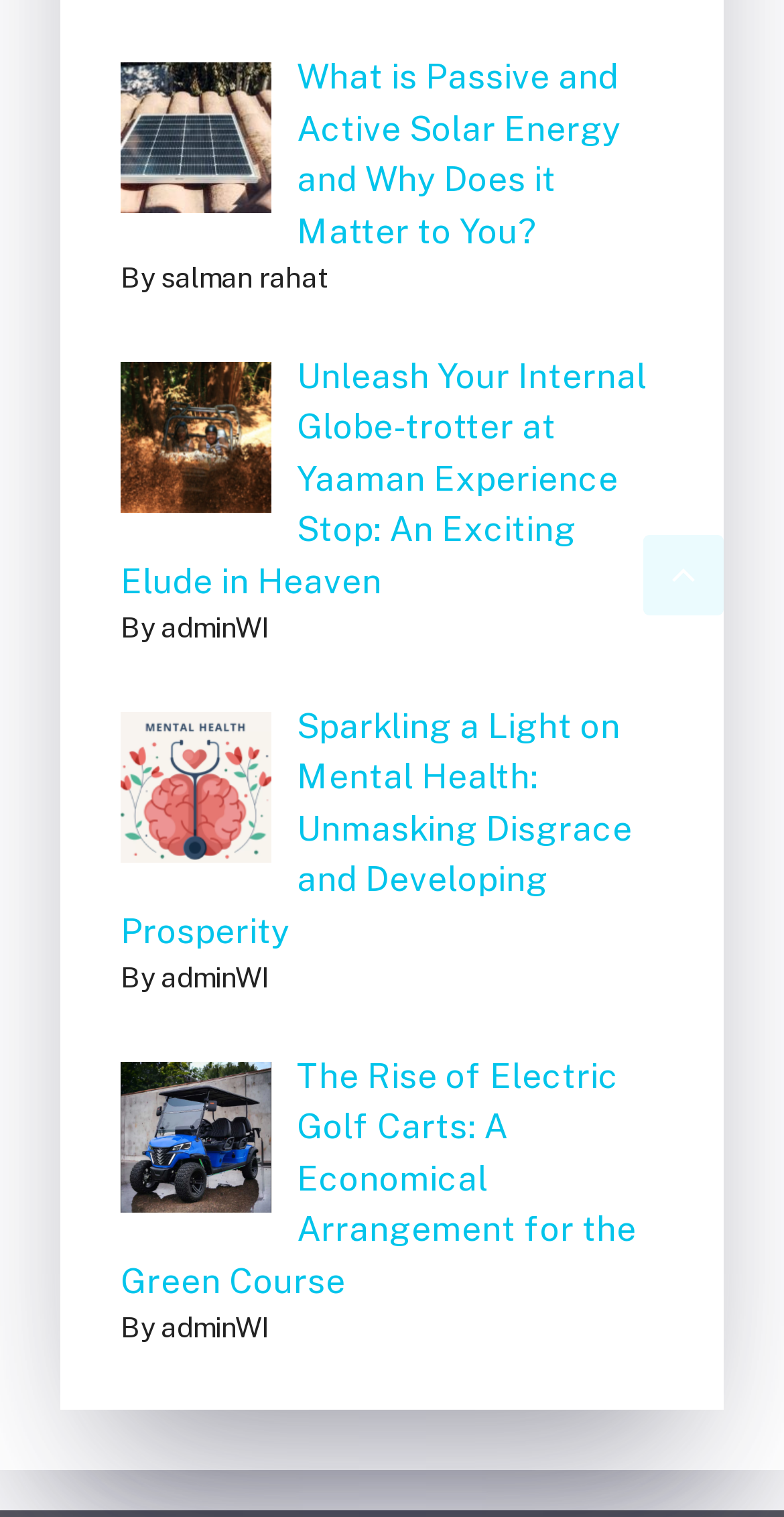What is the purpose of the link at the bottom of the page?
Please answer using one word or phrase, based on the screenshot.

Scroll back to top